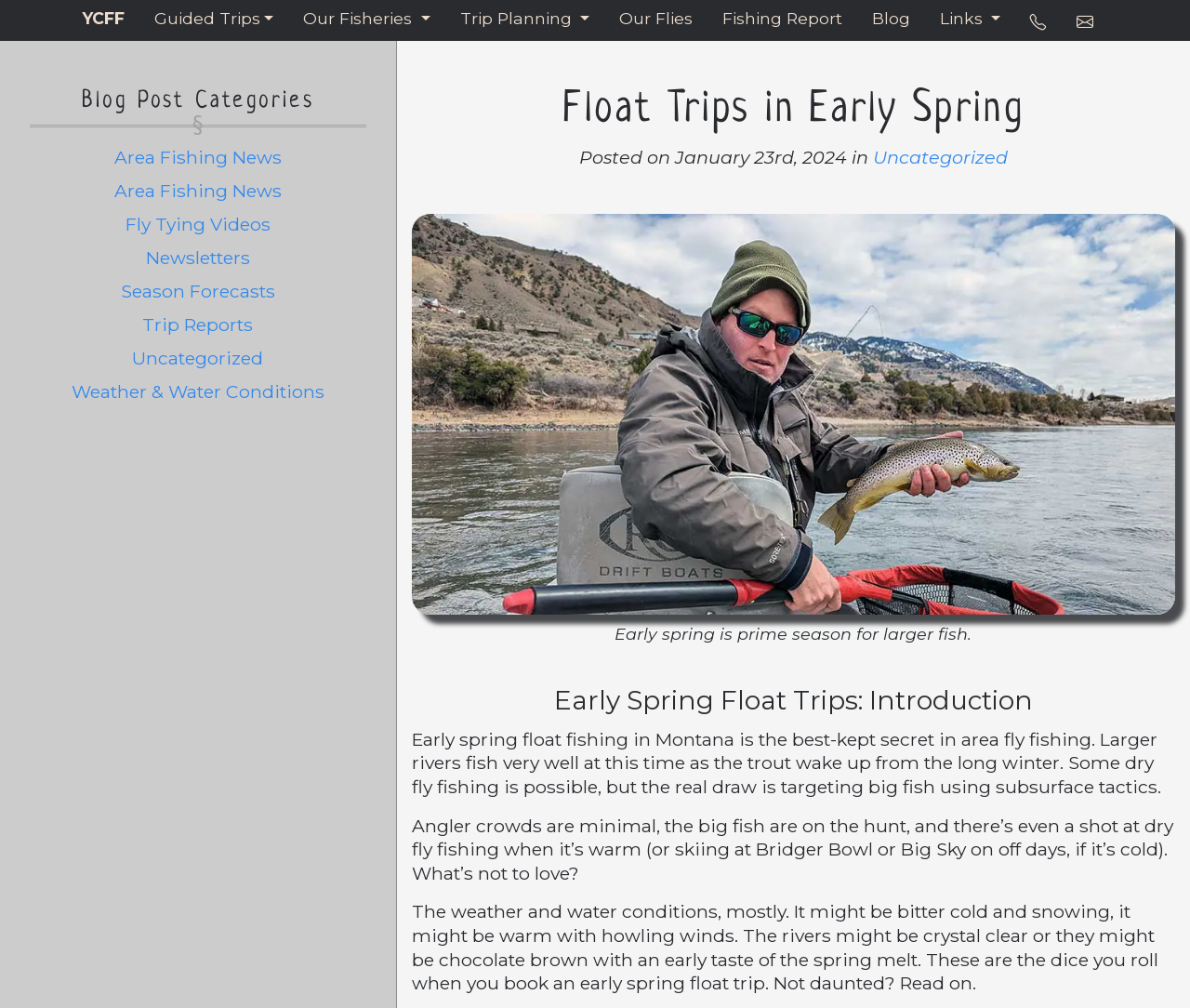Predict the bounding box coordinates of the area that should be clicked to accomplish the following instruction: "Read the 'Float Trips in Early Spring' article". The bounding box coordinates should consist of four float numbers between 0 and 1, i.e., [left, top, right, bottom].

[0.346, 0.035, 0.987, 0.137]